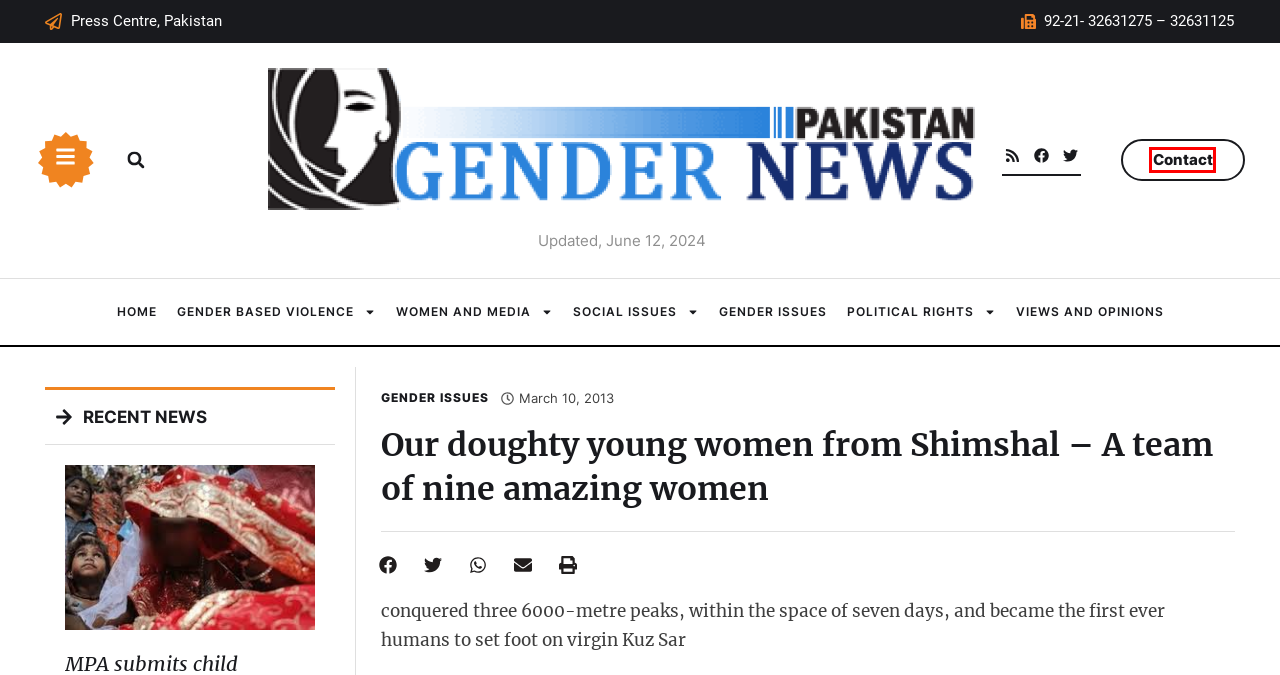A screenshot of a webpage is given, marked with a red bounding box around a UI element. Please select the most appropriate webpage description that fits the new page after clicking the highlighted element. Here are the candidates:
A. March 10, 2013 – Pakistan Gender News
B. Women and Media – Pakistan Gender News
C. Political Rights – Pakistan Gender News
D. Views and Opinions – Pakistan Gender News
E. MPA submits child marriage restraint bill in PA – Pakistan Gender News
F. Pakistan Gender News
G. Contact Us – Pakistan Gender News
H. Gender Based Violence – Pakistan Gender News

G